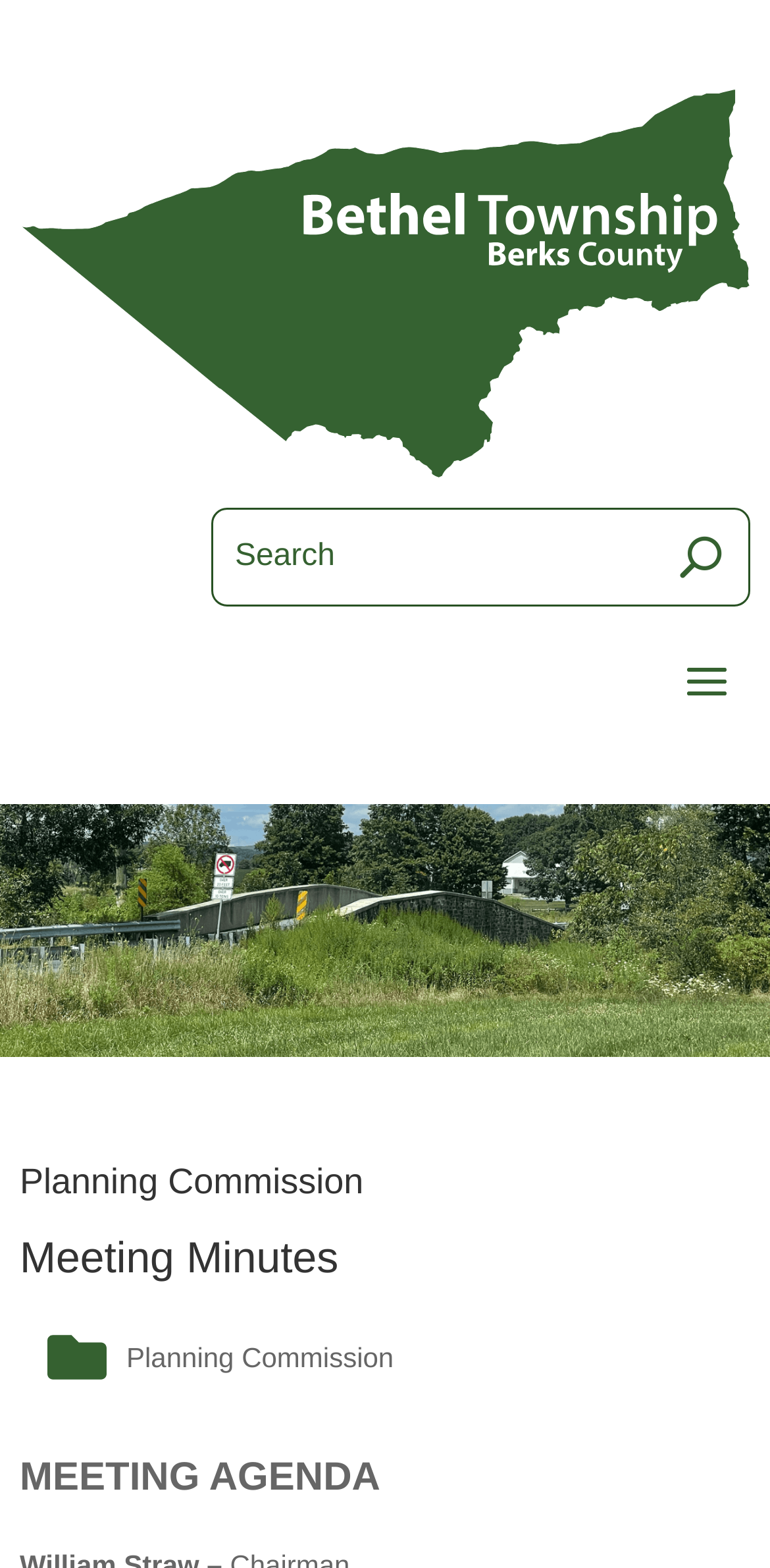Carefully examine the image and provide an in-depth answer to the question: What is the main topic of the webpage?

The main heading 'Planning Commission' and the presence of 'Meeting Minutes' and 'MEETING AGENDA' suggest that the webpage is primarily focused on providing information related to the Planning Commission, likely in the context of Bethel Township.